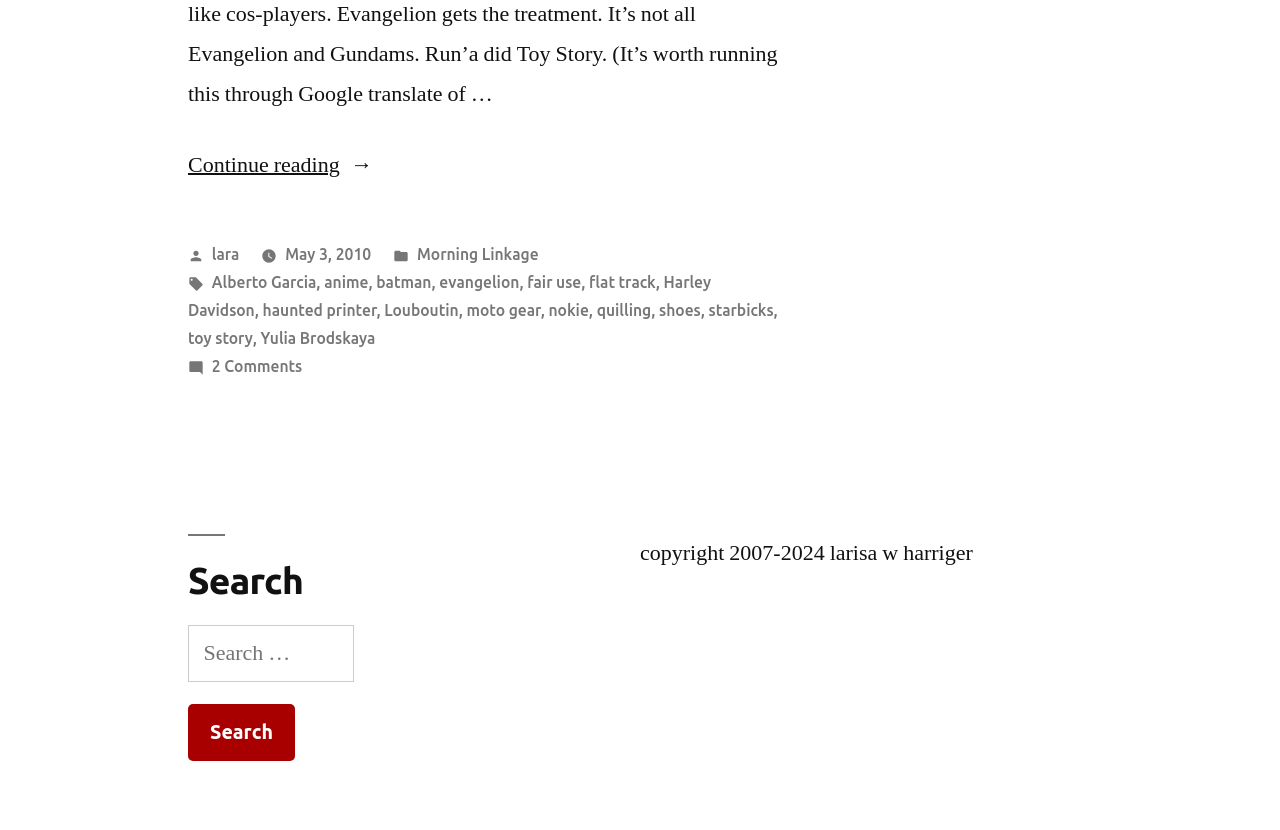Can you specify the bounding box coordinates of the area that needs to be clicked to fulfill the following instruction: "Click on the 'Morning Linkage' tag"?

[0.326, 0.295, 0.421, 0.317]